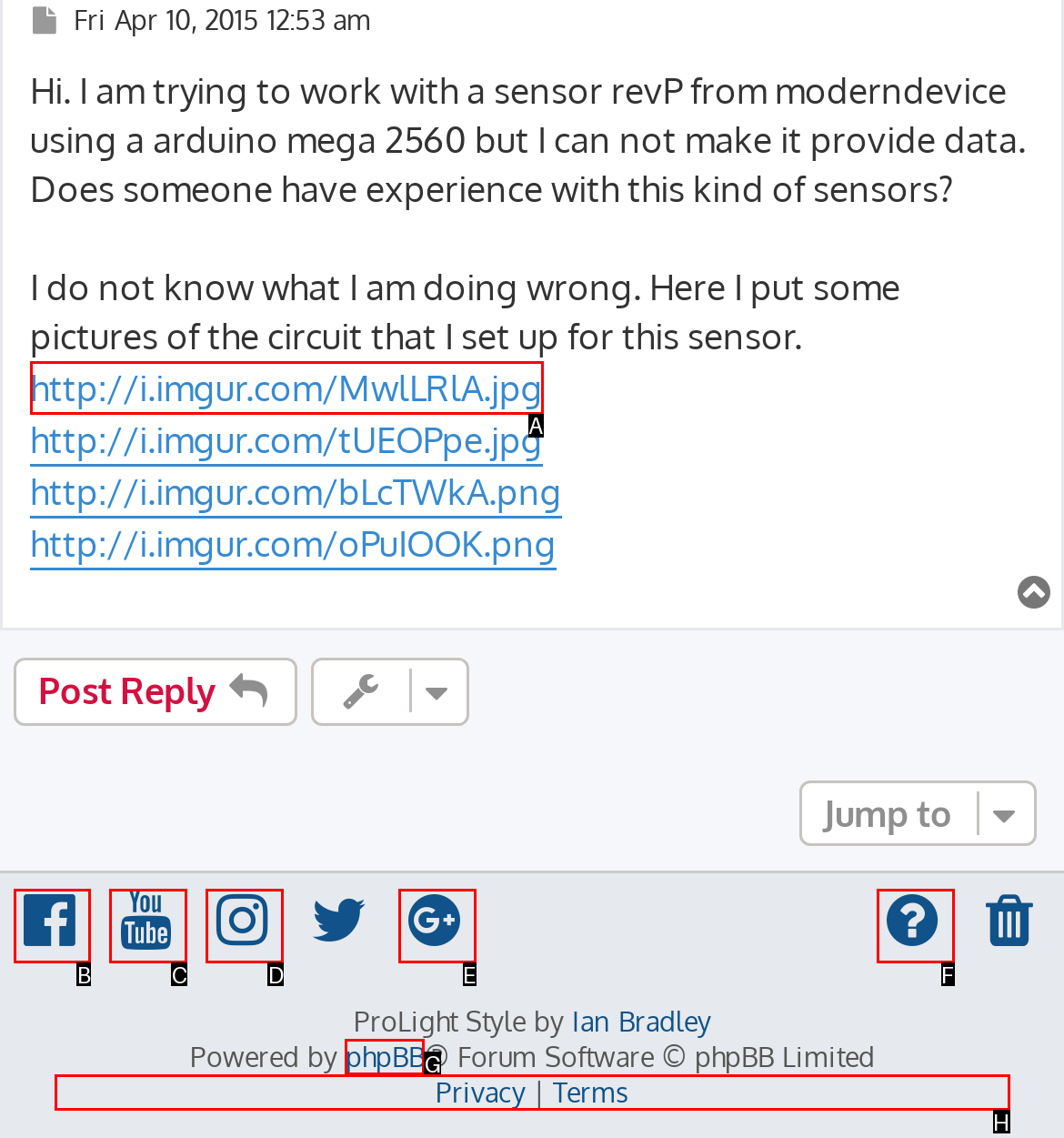Using the description: Privacy | Terms, find the corresponding HTML element. Provide the letter of the matching option directly.

H